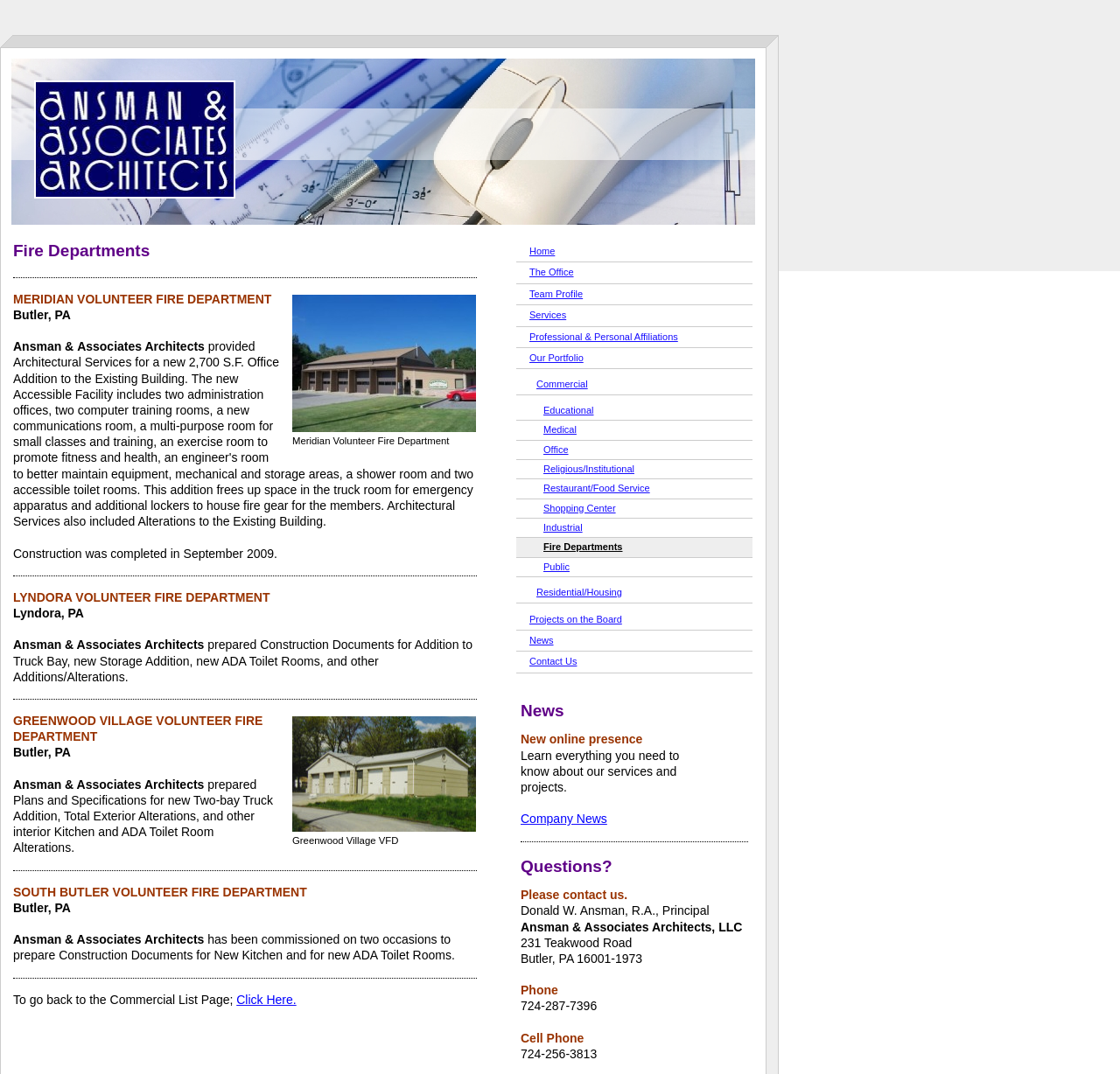What is the phone number of Donald W. Ansman, R.A., Principal?
Examine the webpage screenshot and provide an in-depth answer to the question.

The phone number of Donald W. Ansman, R.A., Principal is listed at the bottom of the webpage, along with his title and company name.